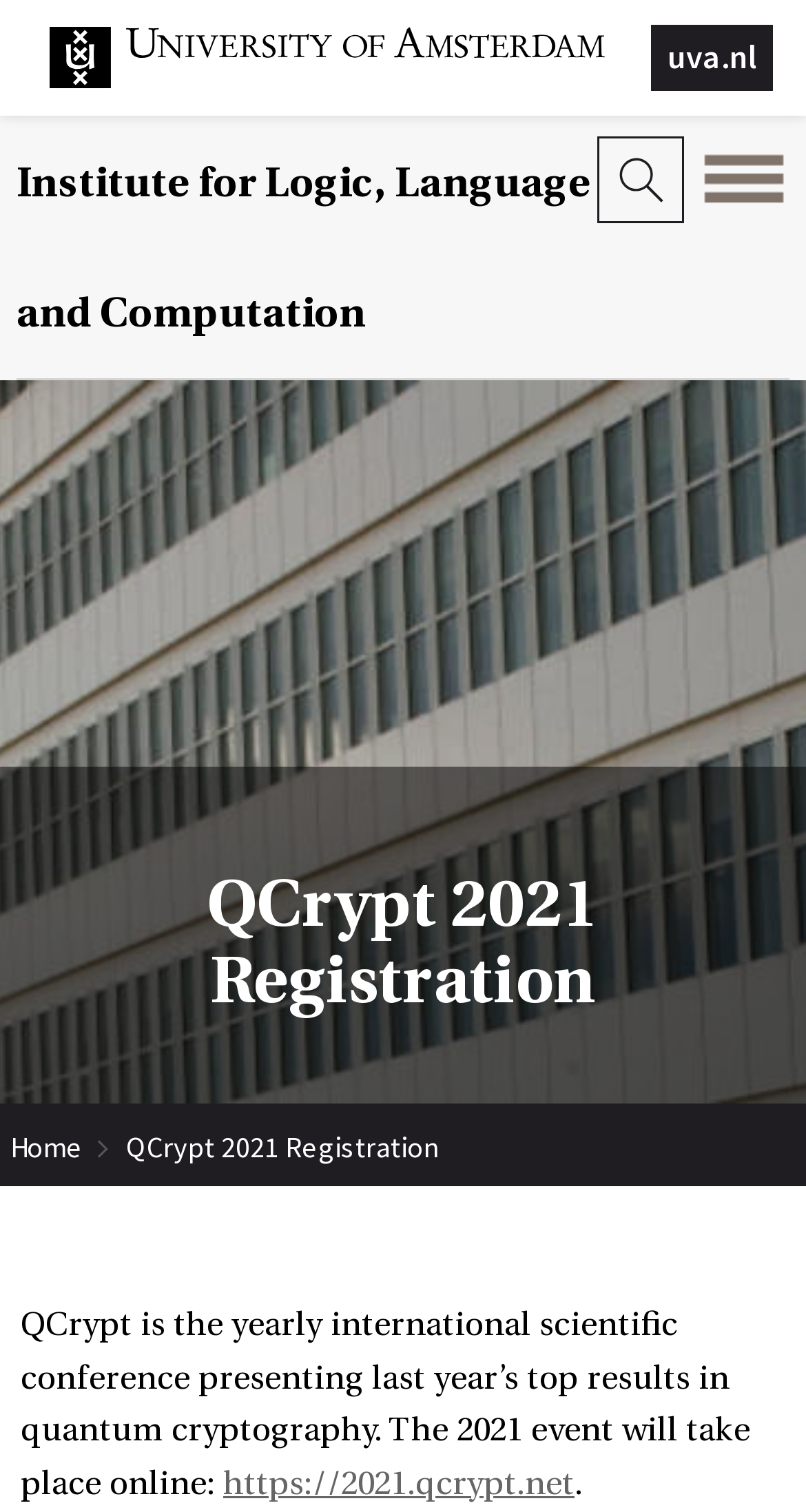Respond to the following question using a concise word or phrase: 
What is the topic of the conference?

Quantum cryptography